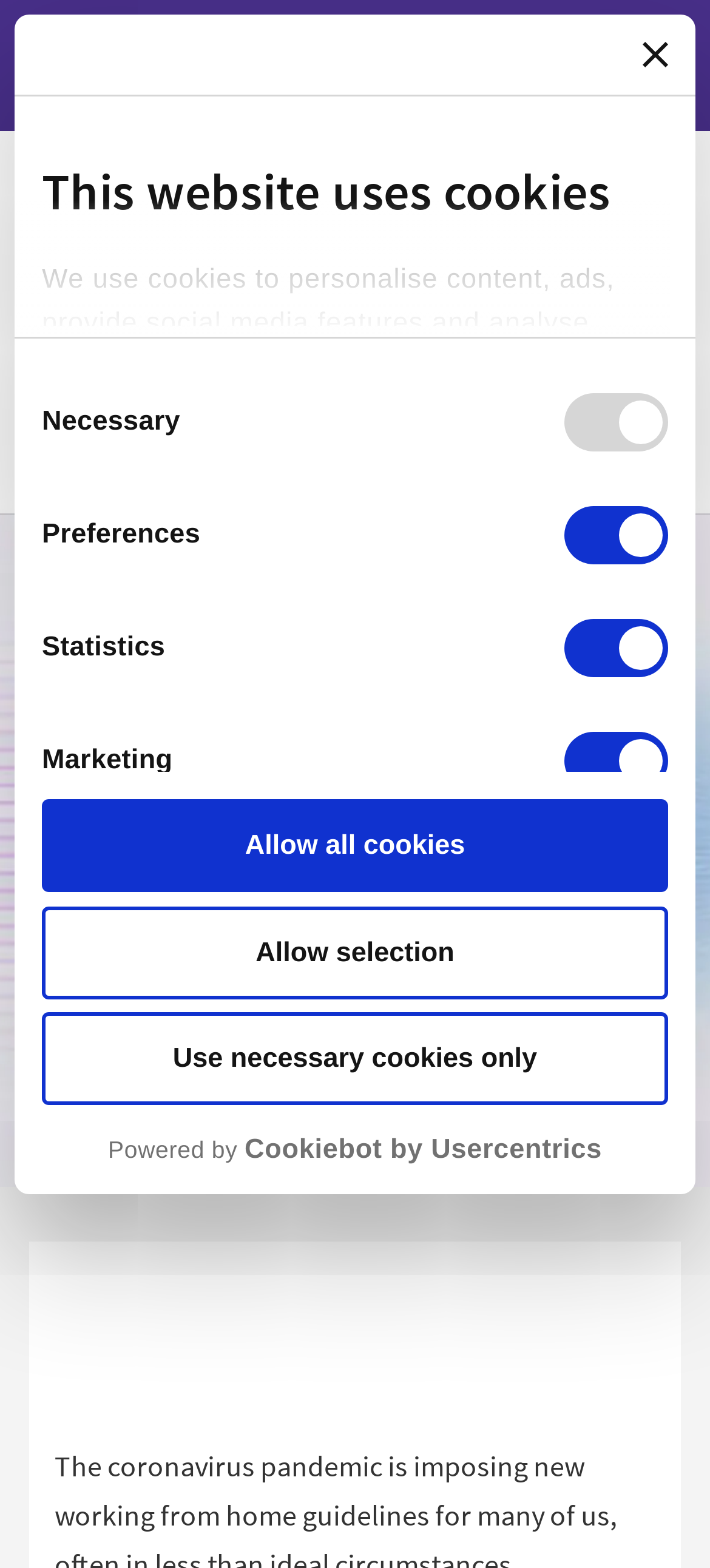Provide the bounding box coordinates of the section that needs to be clicked to accomplish the following instruction: "Call the phone number."

[0.487, 0.239, 0.846, 0.266]